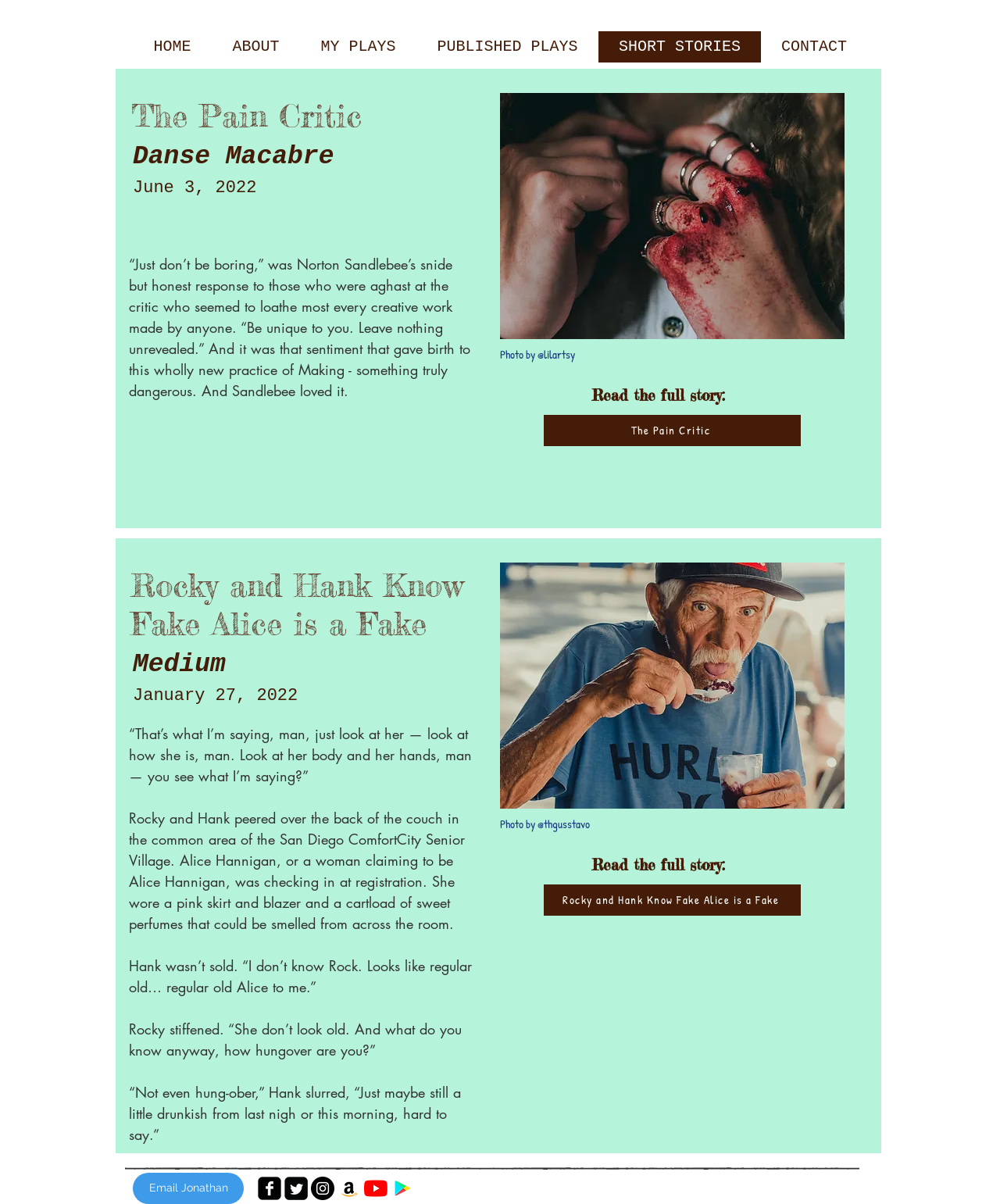Give a detailed account of the webpage, highlighting key information.

This webpage is dedicated to showcasing the published plays of playwright Jonathan Josephson. At the top of the page, there is a navigation menu with links to different sections of the website, including "HOME", "ABOUT", "MY PLAYS", "PUBLISHED PLAYS", "SHORT STORIES", and "CONTACT".

Below the navigation menu, there is a main section that takes up most of the page. This section is divided into two columns. The left column contains headings and text describing the published plays, while the right column contains images and links related to each play.

There are two published plays featured on this page. The first play, "The Pain Critic", has a heading and a brief summary of the play. Below the summary, there is an image of the play's cover, and a link to read the full story. The second play, "Rocky and Hank Know Fake Alice is a Fake", has a similar layout, with a heading, summary, image, and link to read the full story.

At the bottom of the page, there is a section with links to the playwright's social media profiles, including Facebook, Twitter, Instagram, Amazon, YouTube, and Google Play.

Overall, the webpage is well-organized and easy to navigate, with clear headings and concise summaries of the published plays. The use of images and links adds visual interest and makes it easy for visitors to access more information about each play.